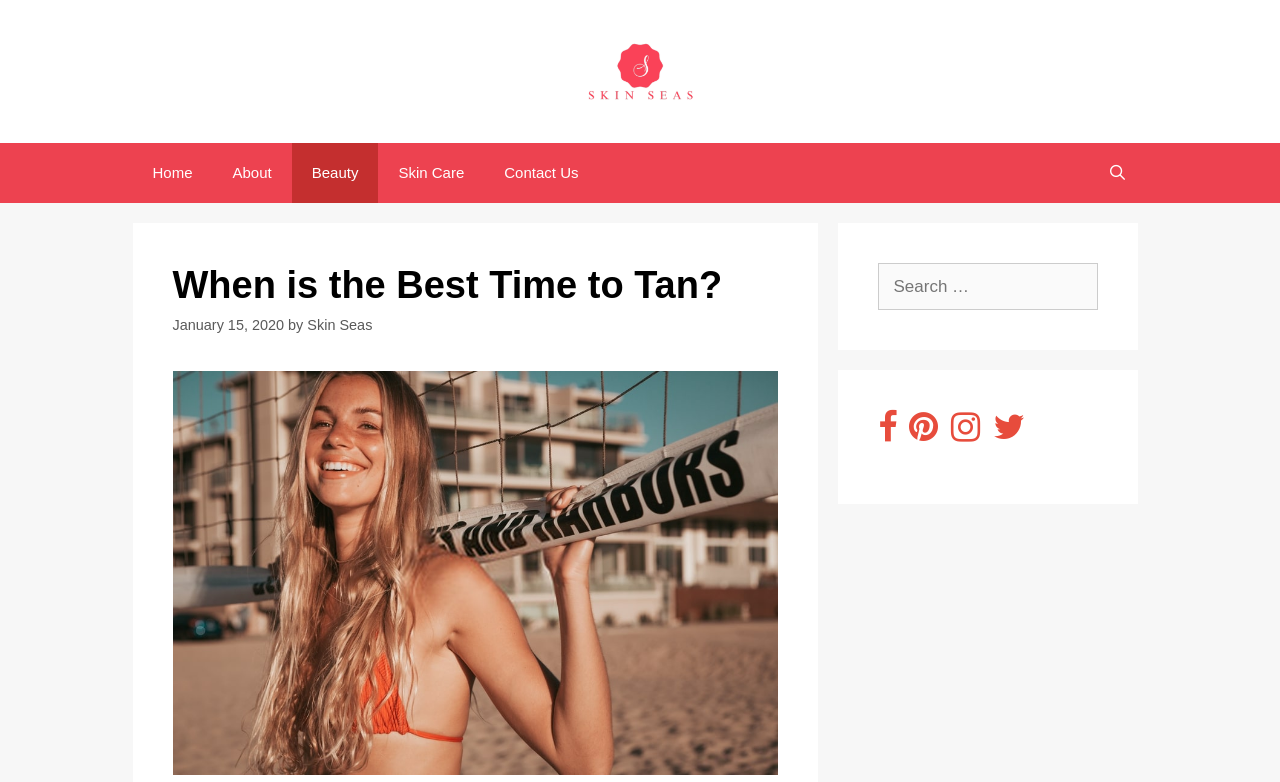Identify the bounding box coordinates of the clickable region required to complete the instruction: "read about skin care". The coordinates should be given as four float numbers within the range of 0 and 1, i.e., [left, top, right, bottom].

[0.296, 0.182, 0.378, 0.259]